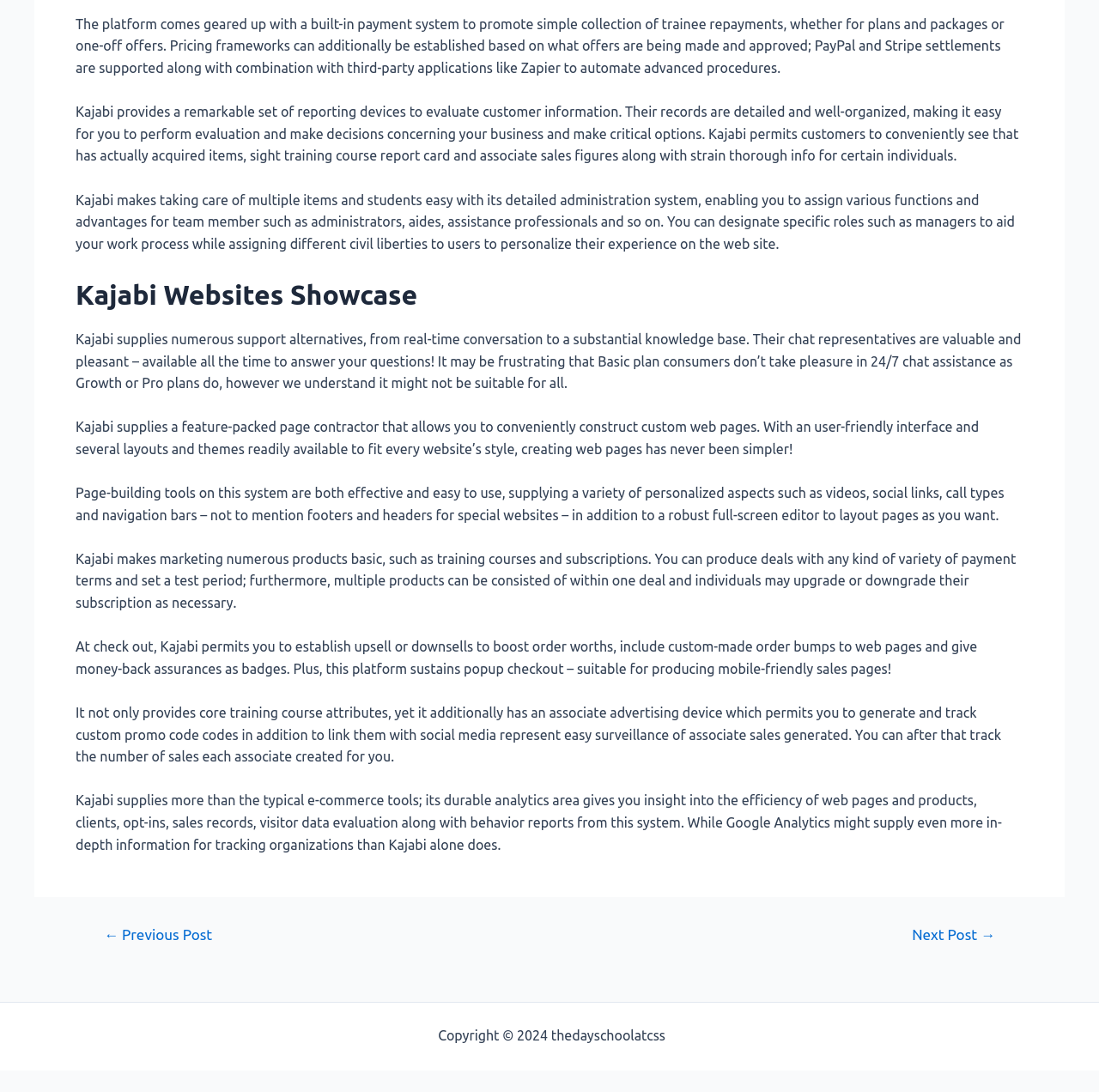What is the purpose of Kajabi's payment system?
Based on the image, give a one-word or short phrase answer.

Collect trainee payments